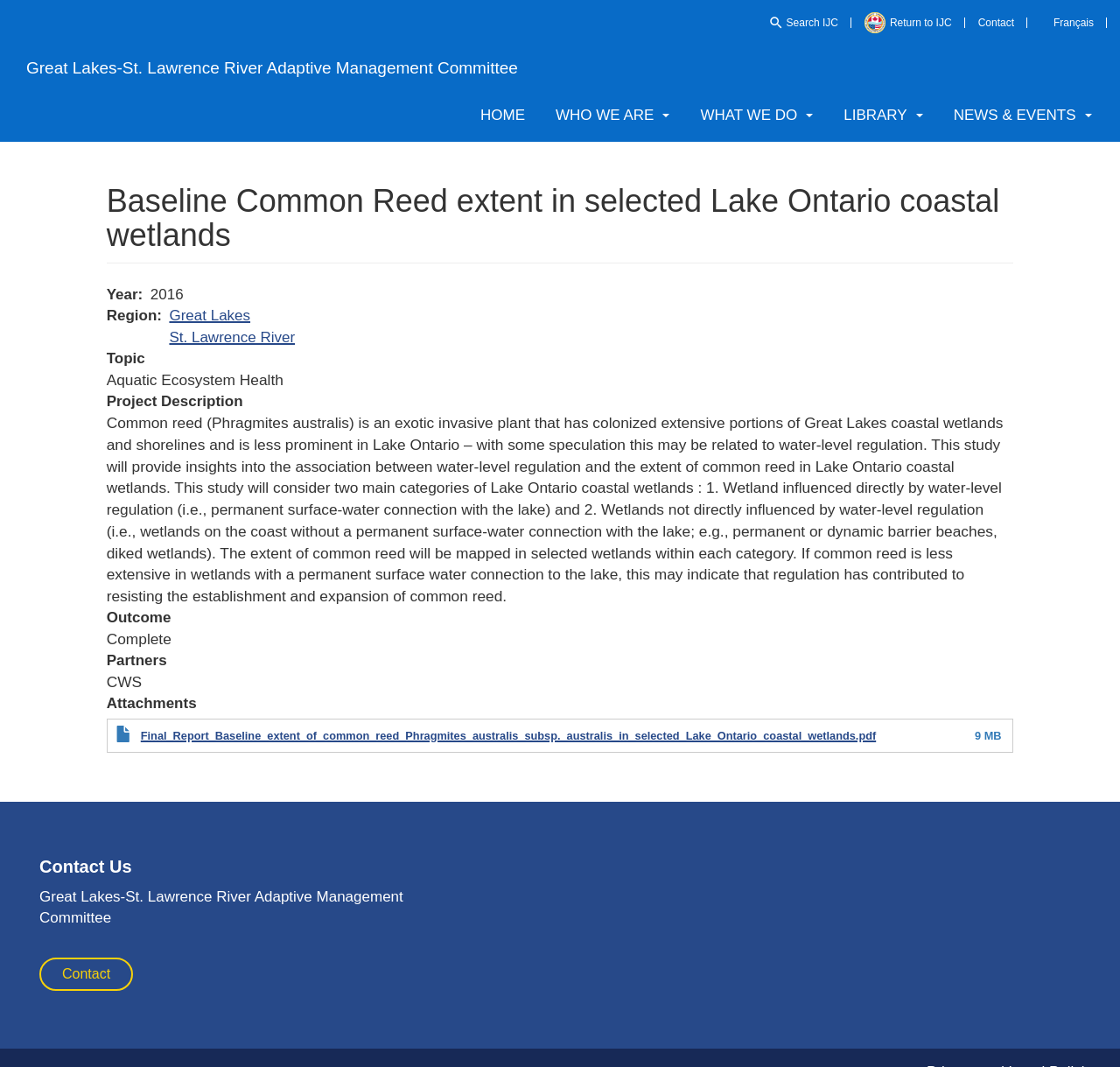Indicate the bounding box coordinates of the clickable region to achieve the following instruction: "Contact Us."

[0.035, 0.897, 0.119, 0.929]